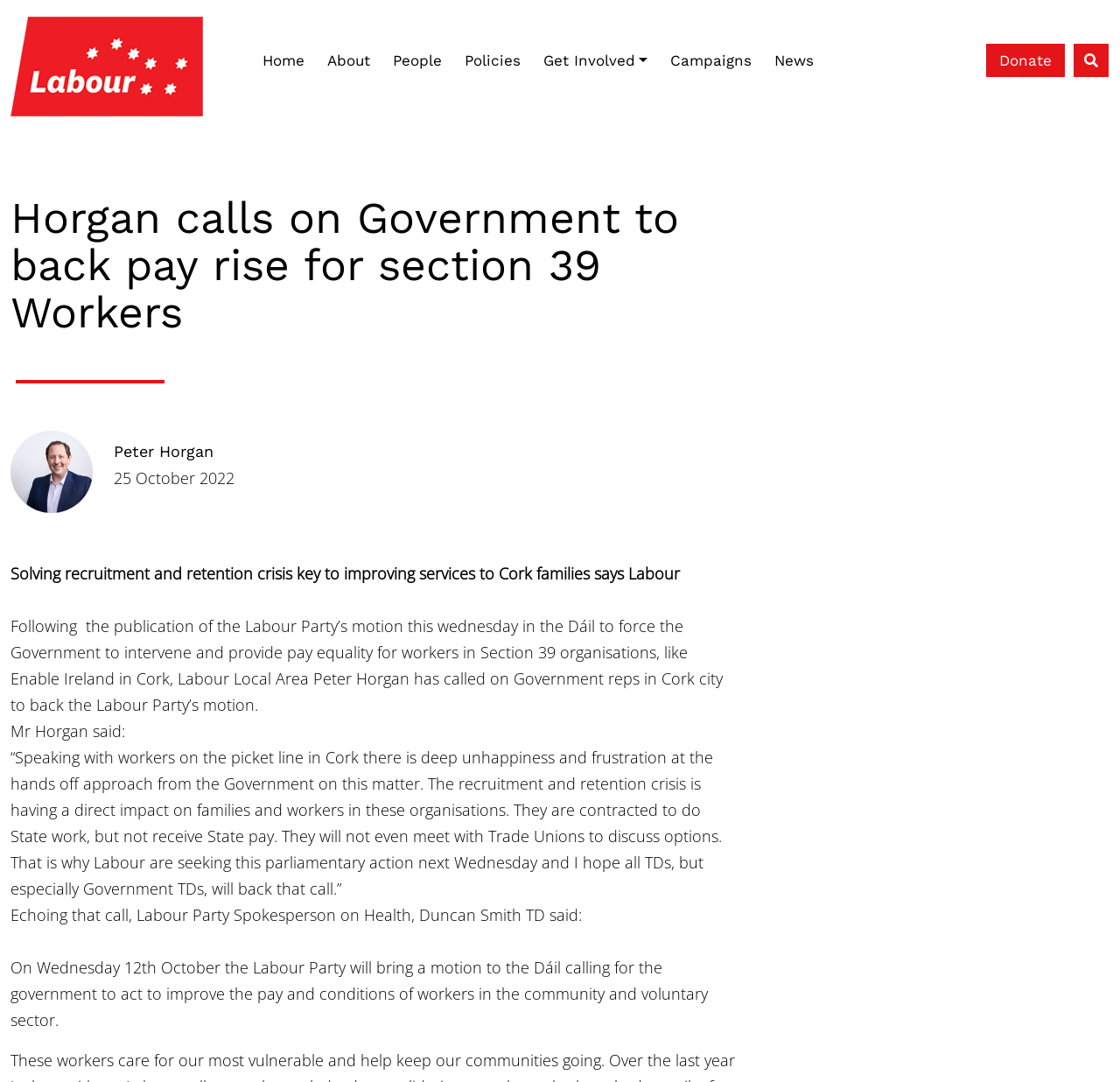Please specify the bounding box coordinates of the element that should be clicked to execute the given instruction: 'View the obituary in the Fairbanks Daily News Miner newspaper'. Ensure the coordinates are four float numbers between 0 and 1, expressed as [left, top, right, bottom].

None